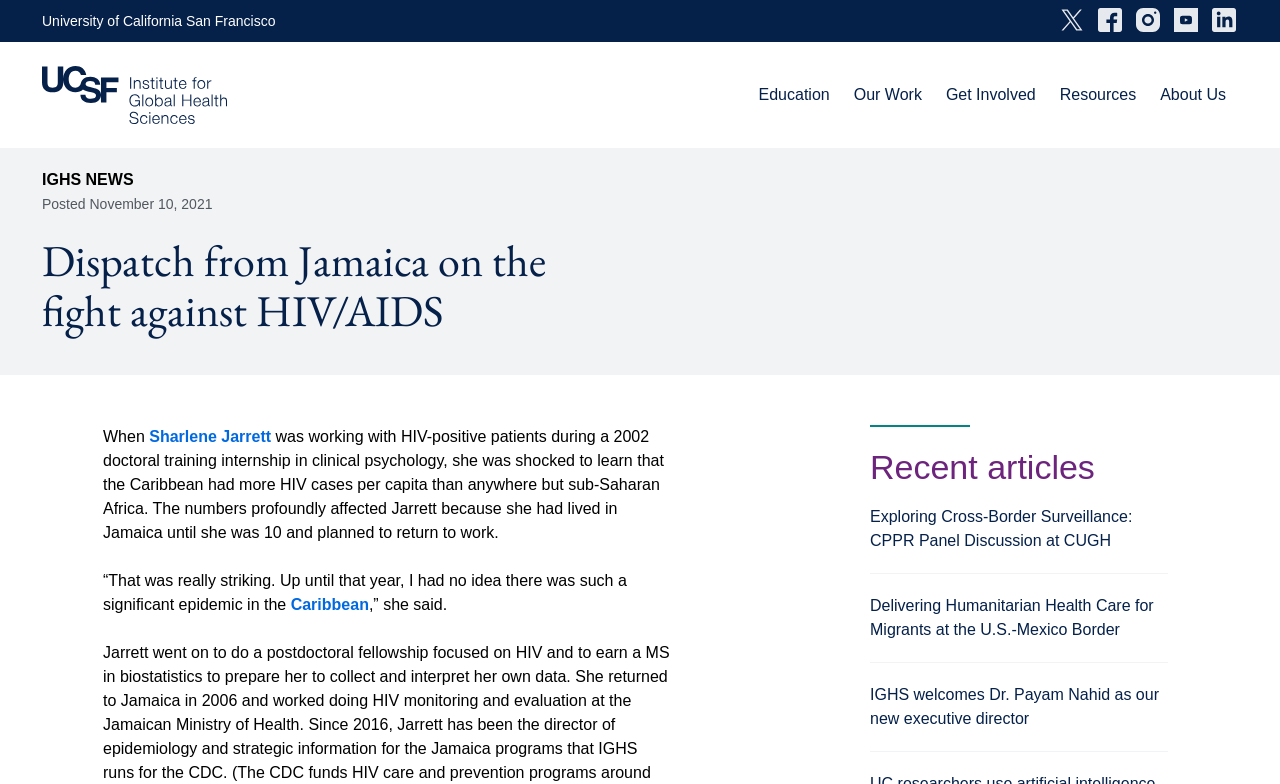Please locate and retrieve the main header text of the webpage.

Dispatch from Jamaica on the fight against HIV/AIDS